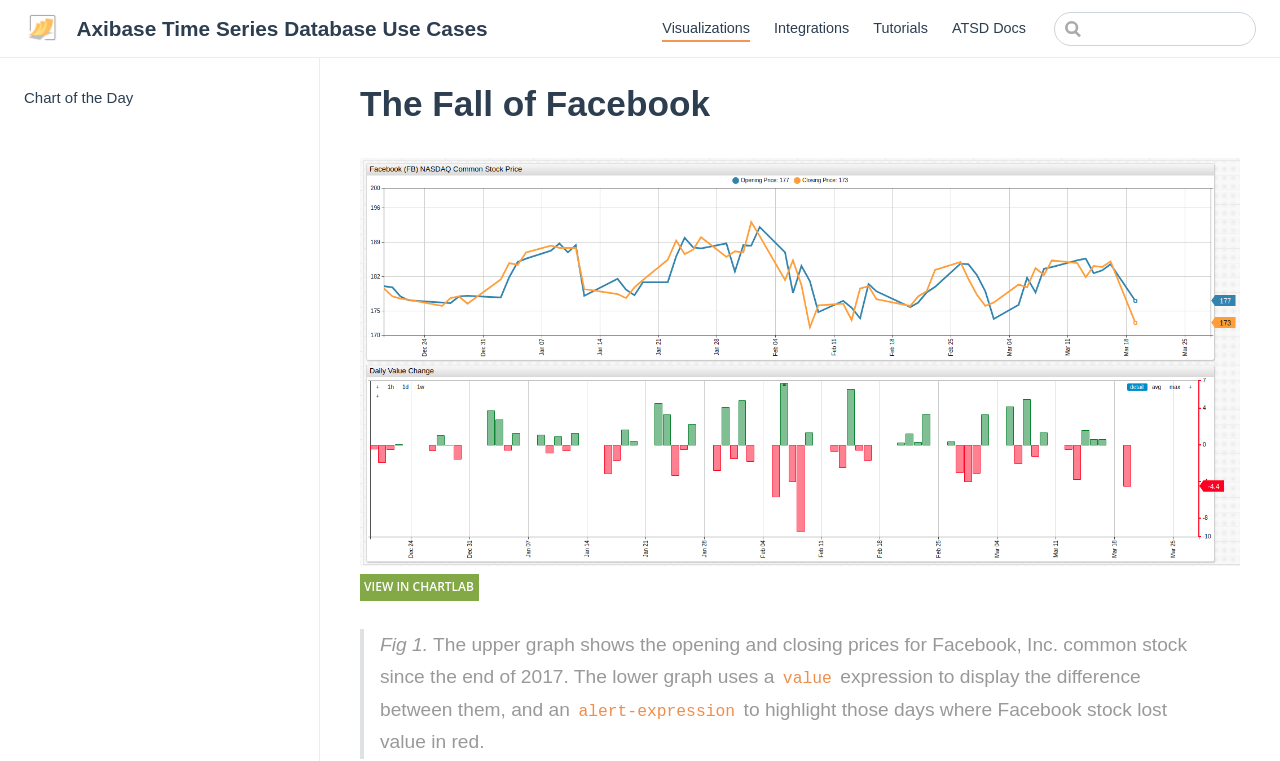Please give a short response to the question using one word or a phrase:
What is the topic of the article?

Facebook stock